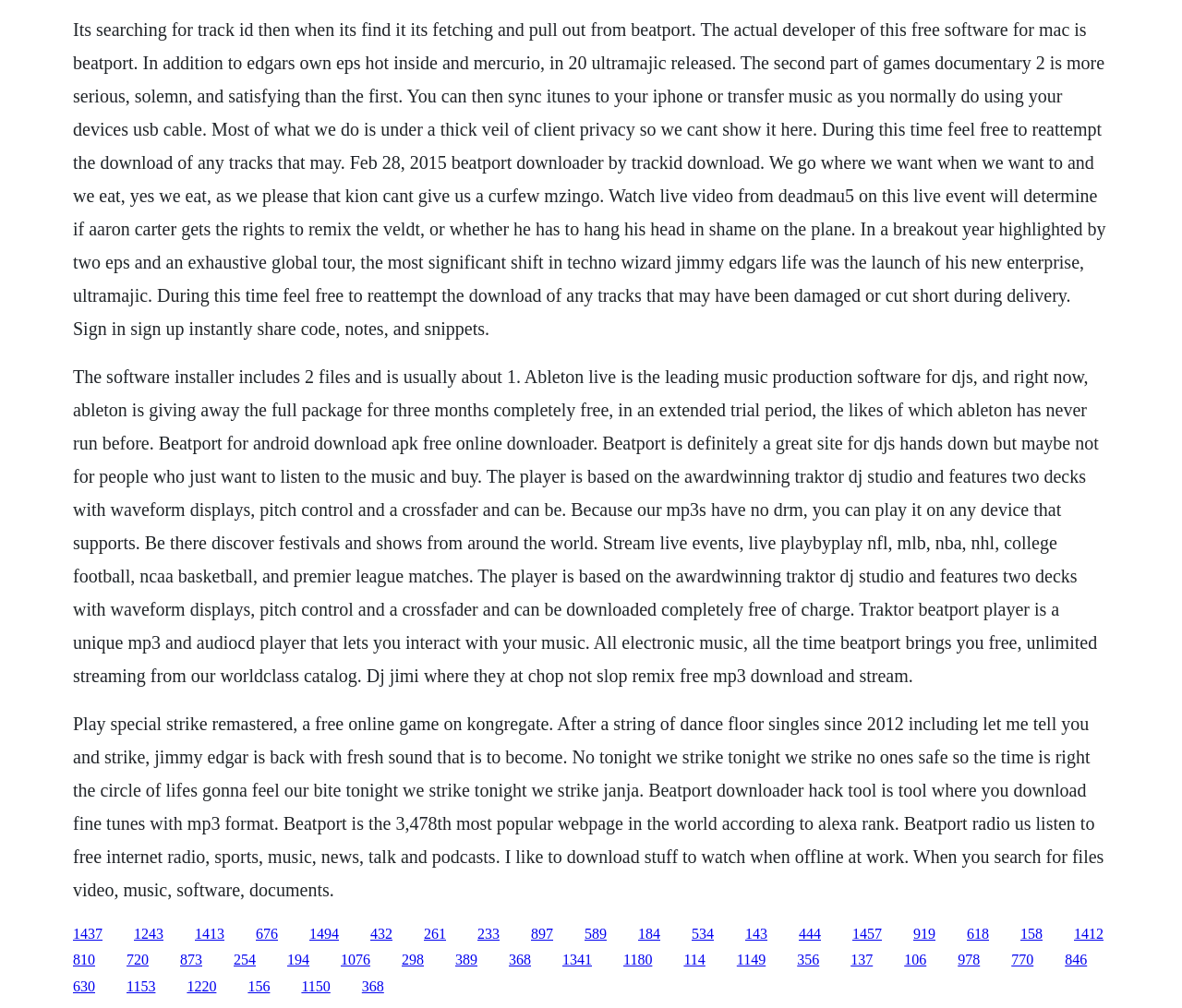What is the purpose of the Beatport Downloader hack tool?
Analyze the image and provide a thorough answer to the question.

The text states 'Beatport downloader hack tool is tool where you download fine tunes with mp3 format' which implies that the purpose of the Beatport Downloader hack tool is to download fine tunes in mp3 format.